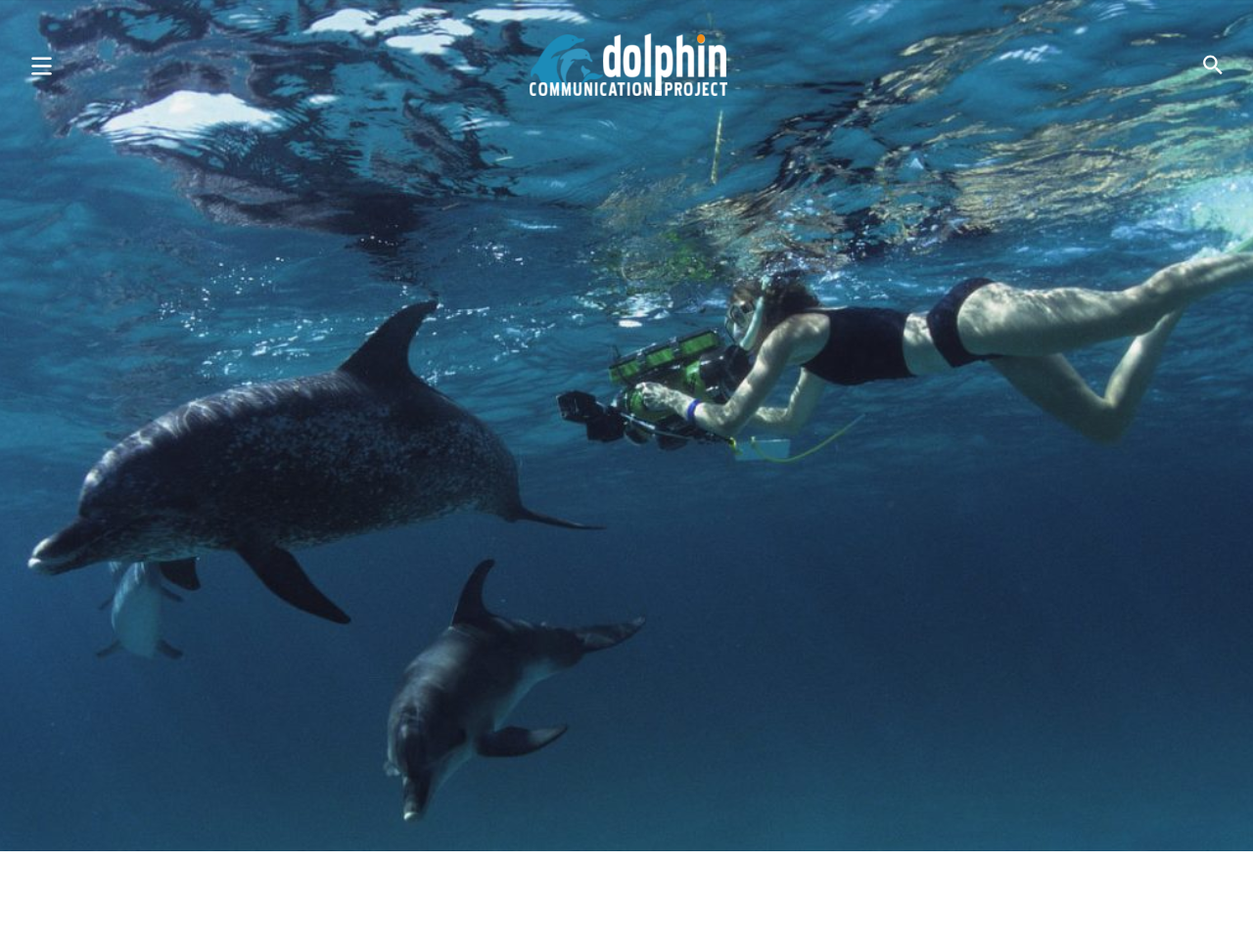What is the purpose of the search button?
Please answer the question with a single word or phrase, referencing the image.

To search